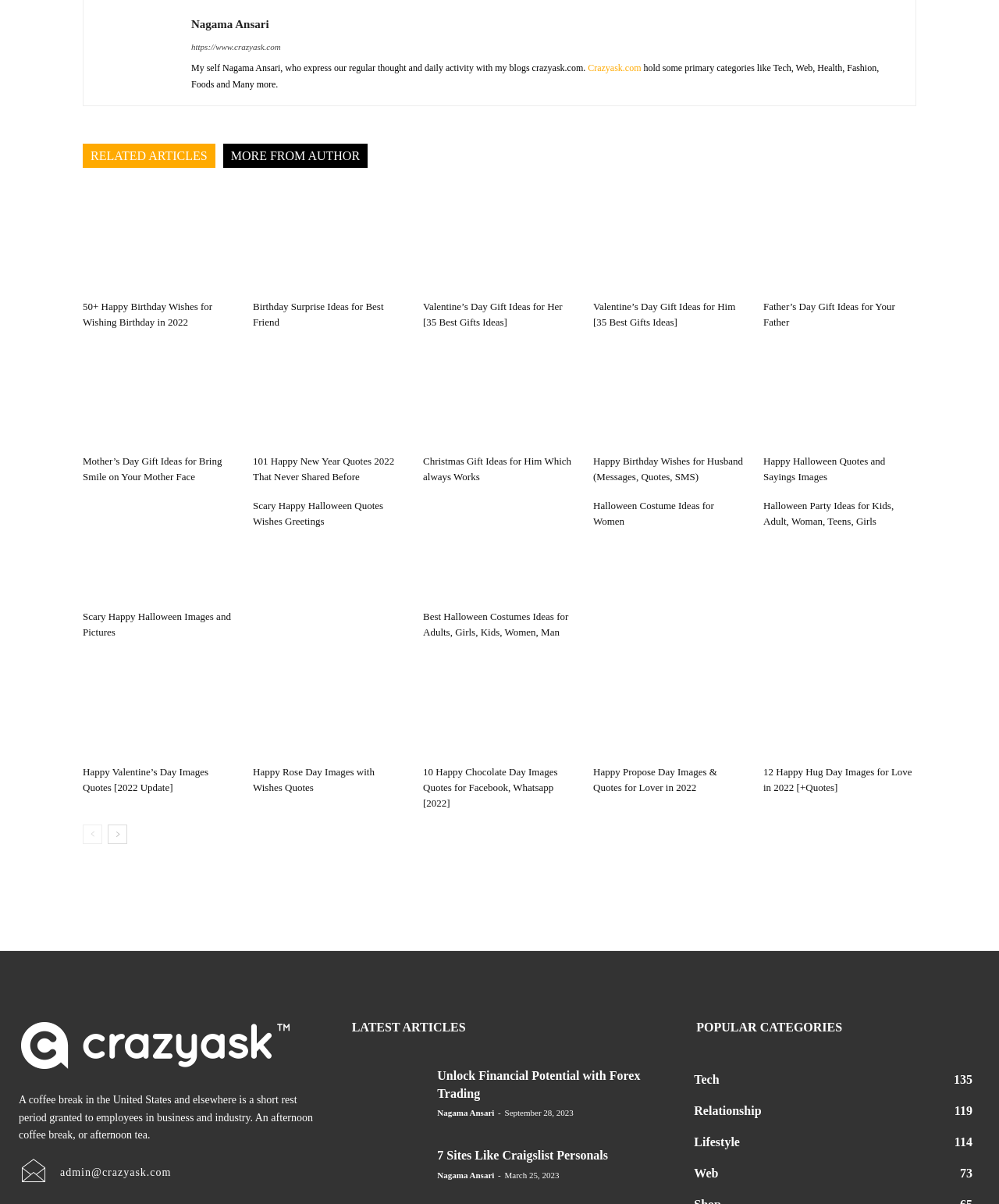What is the author's name?
Please answer the question as detailed as possible.

The author's name is mentioned in the first link on the webpage, which says 'Nagama Ansari'. This is also supported by the static text that follows, which describes the author as 'My self Nagama Ansari, who express our regular thought and daily activity with my blogs crazyask.com.'